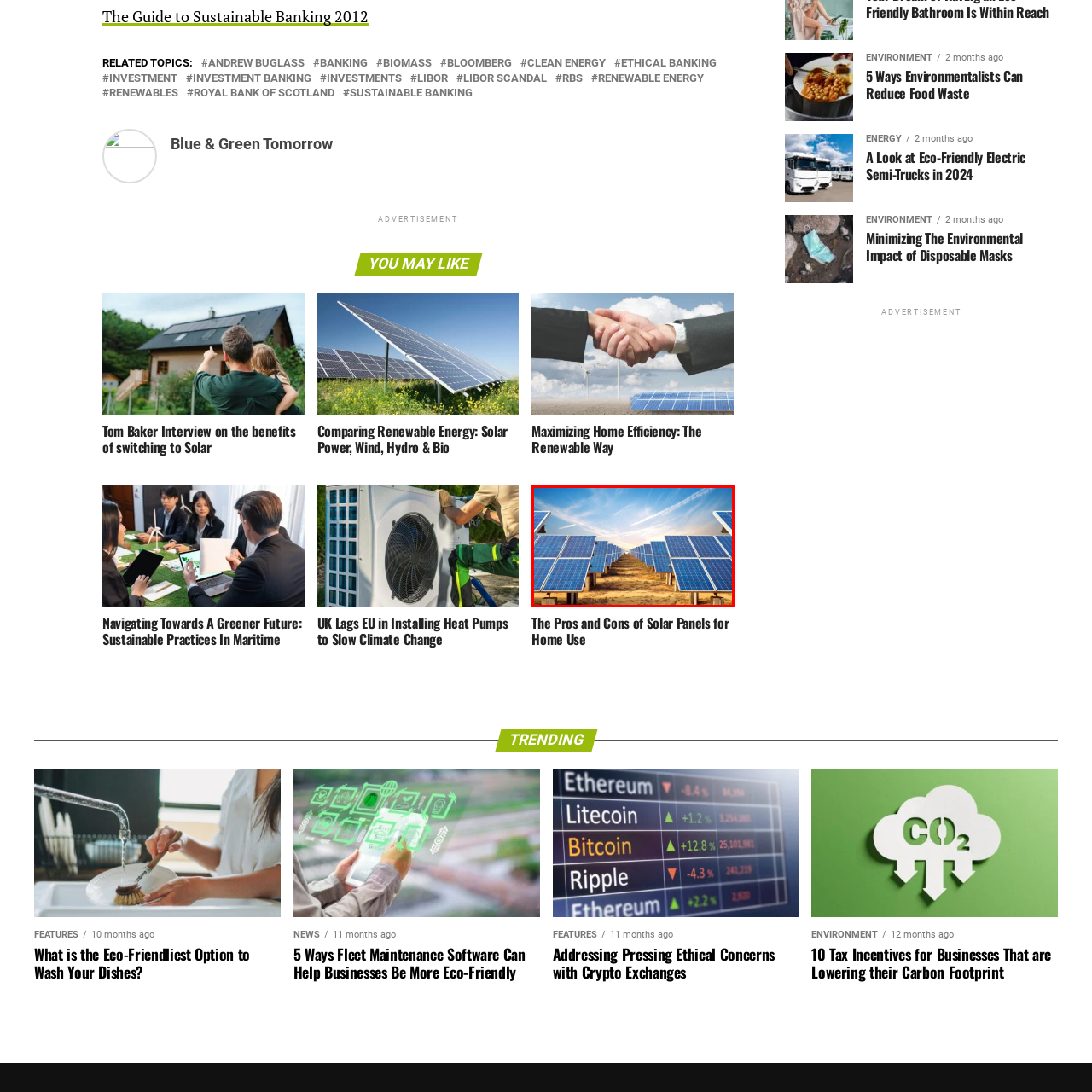Carefully scrutinize the image within the red border and generate a detailed answer to the following query, basing your response on the visual content:
What is the contrast between the solar panels and the surrounding ground?

The caption notes that the modern, high-tech appearance of the solar installations juxtaposes the earthy tones of the ground, creating a contrast between the two.